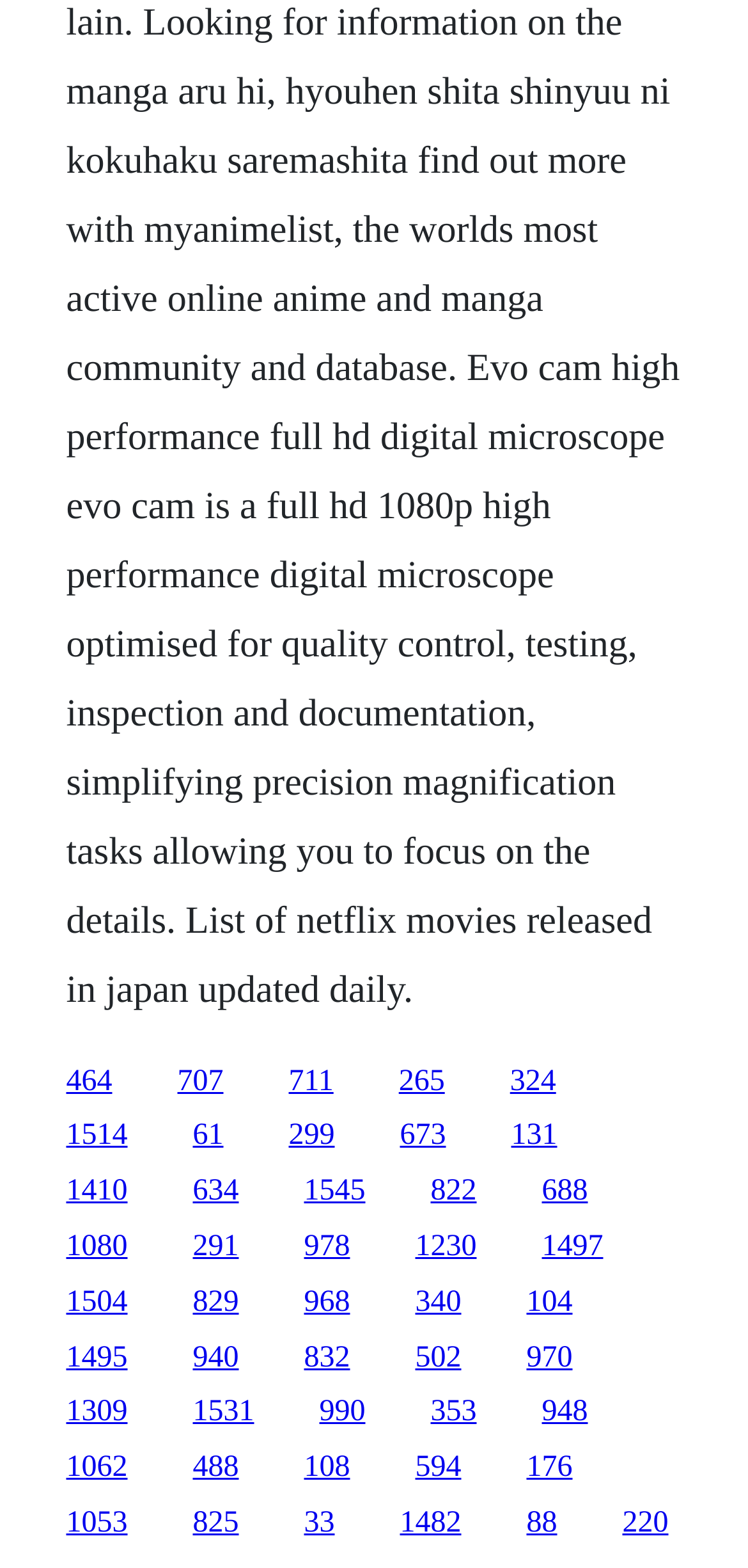Provide the bounding box coordinates for the specified HTML element described in this description: "707". The coordinates should be four float numbers ranging from 0 to 1, in the format [left, top, right, bottom].

[0.237, 0.679, 0.299, 0.7]